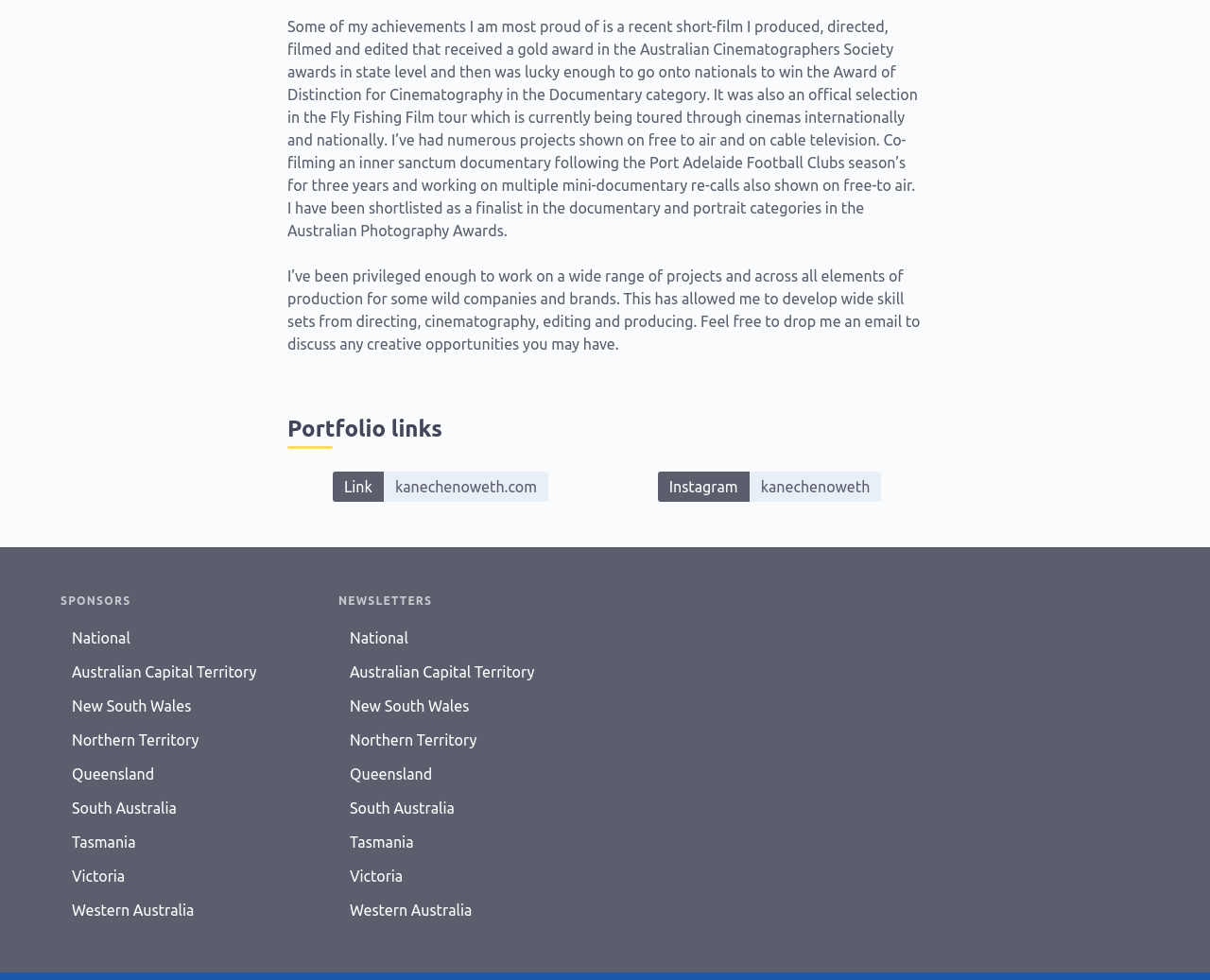Answer the following query concisely with a single word or phrase:
What is the name of the football club featured in the inner sanctum documentary?

Port Adelaide Football Club